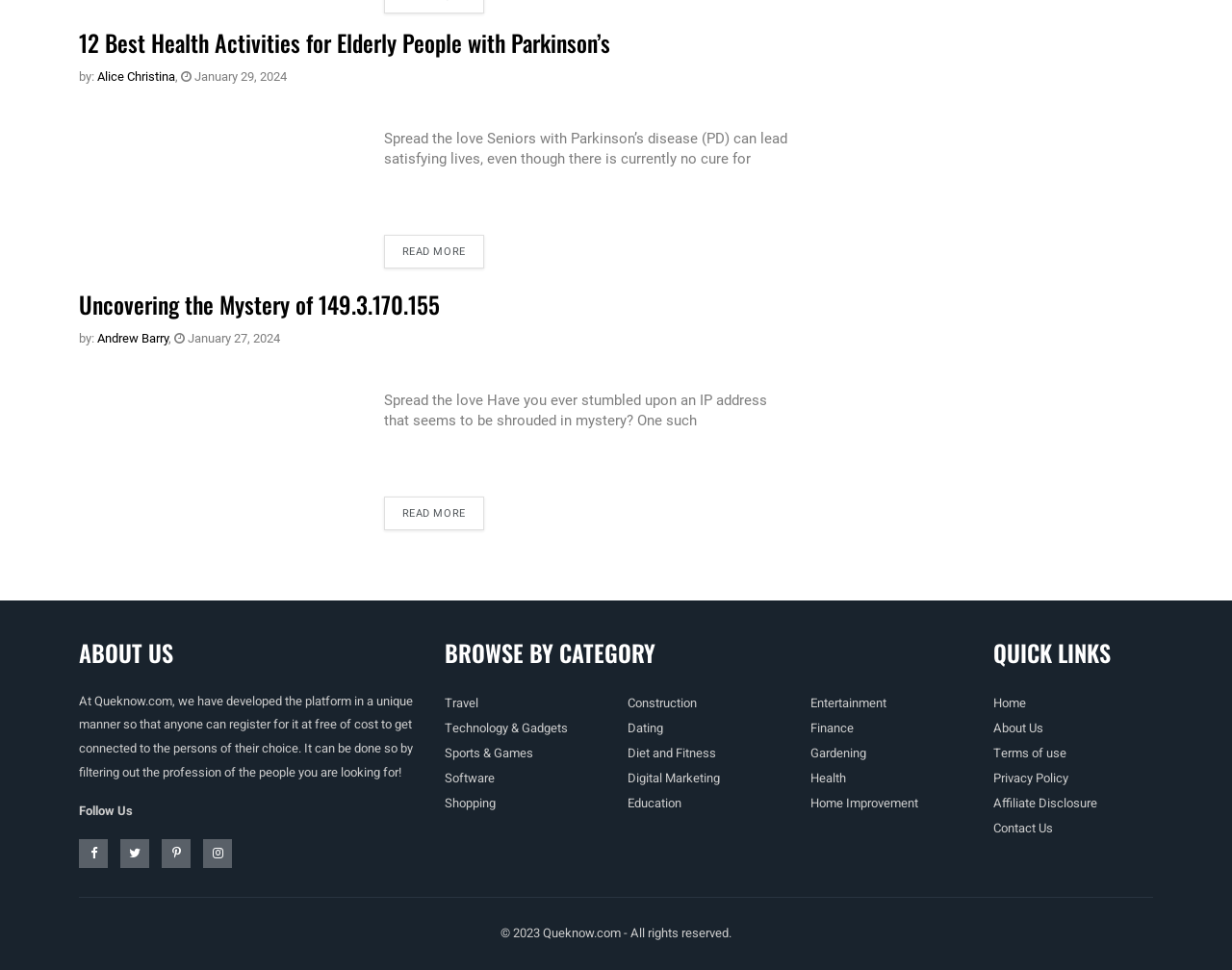What is the topic of the first article?
Using the image as a reference, give an elaborate response to the question.

The first article on the webpage has a heading '12 Best Health Activities for Elderly People with Parkinson’s' and a link 'Parkinson's disease' with an image, indicating that the topic of the article is related to Parkinson's disease.